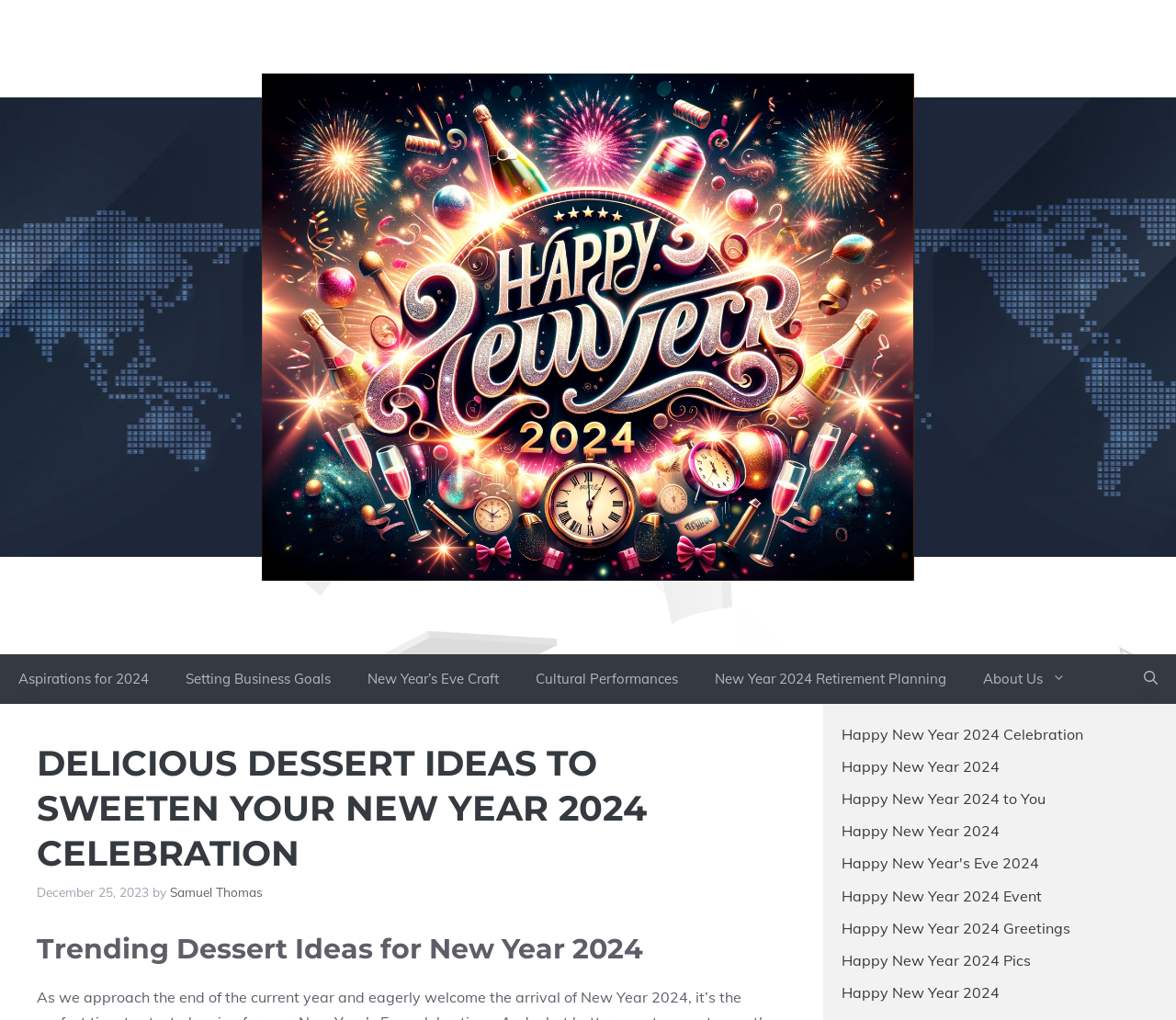What is the purpose of the button in the navigation section?
Please give a detailed and thorough answer to the question, covering all relevant points.

I analyzed the navigation section and found a button with the text 'Open search', which suggests that the purpose of this button is to open a search function.